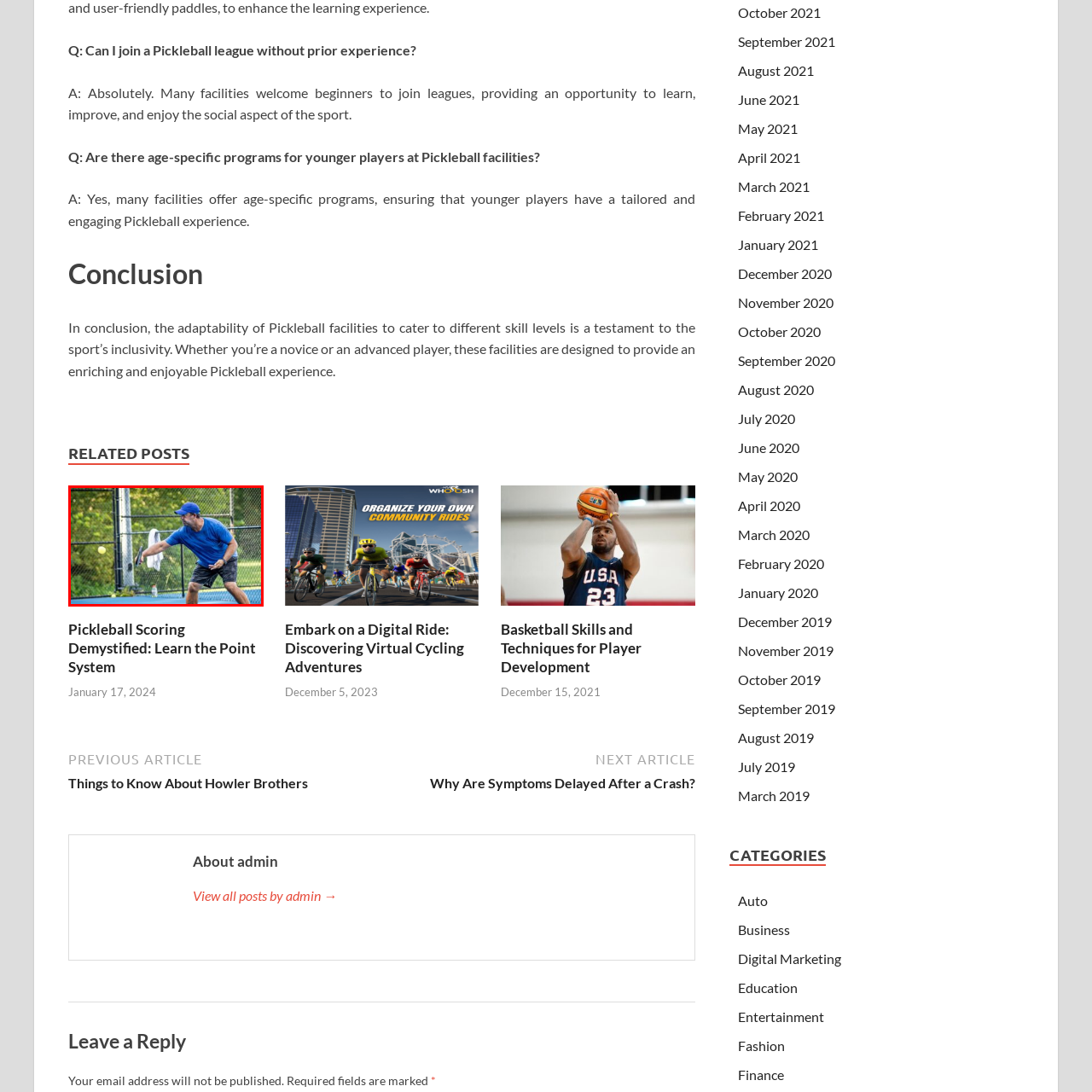Analyze the picture within the red frame, What type of fence surrounds the court? 
Provide a one-word or one-phrase response.

A chain-link fence